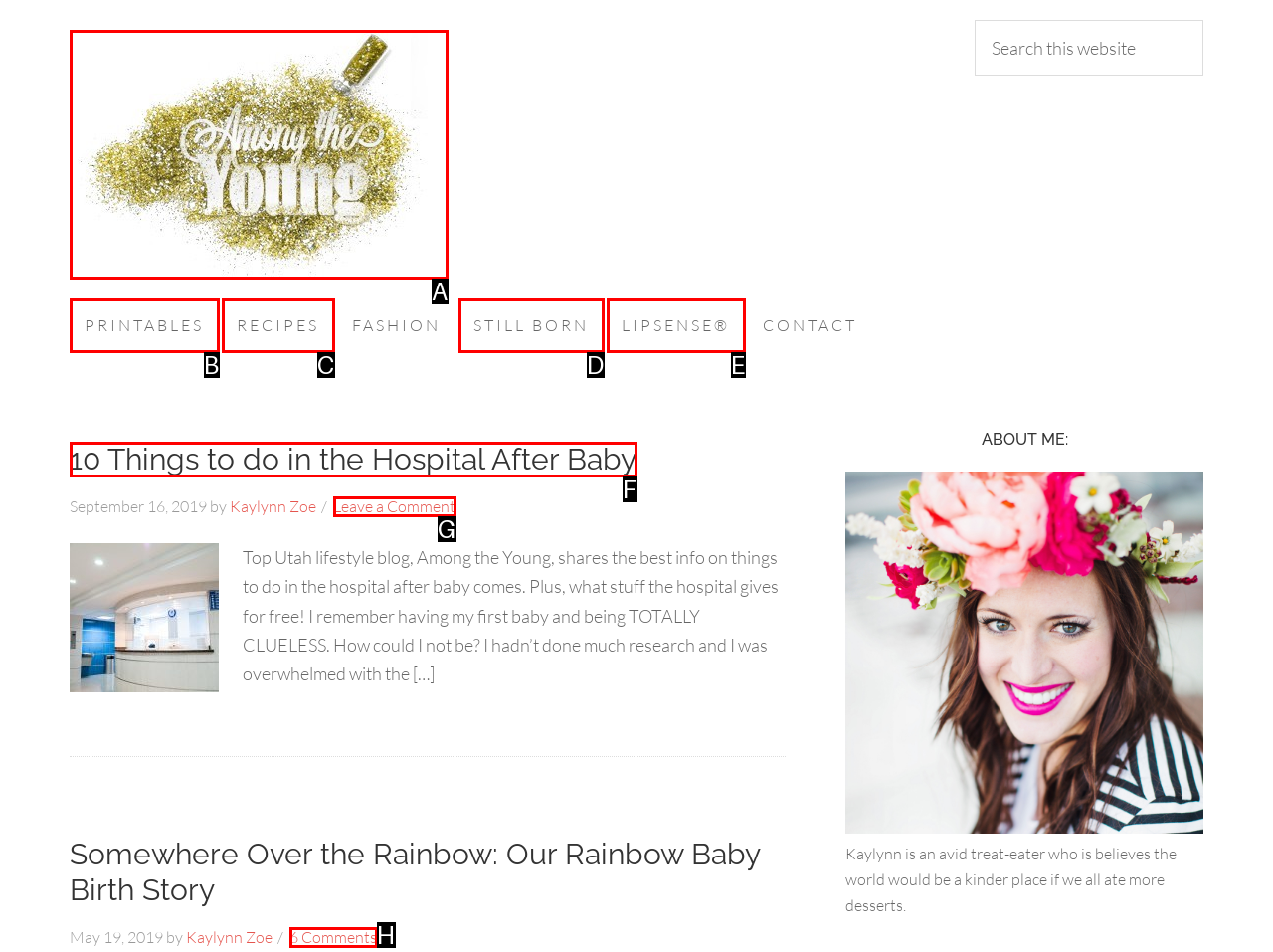From the options shown, which one fits the description: Still Born? Respond with the appropriate letter.

D